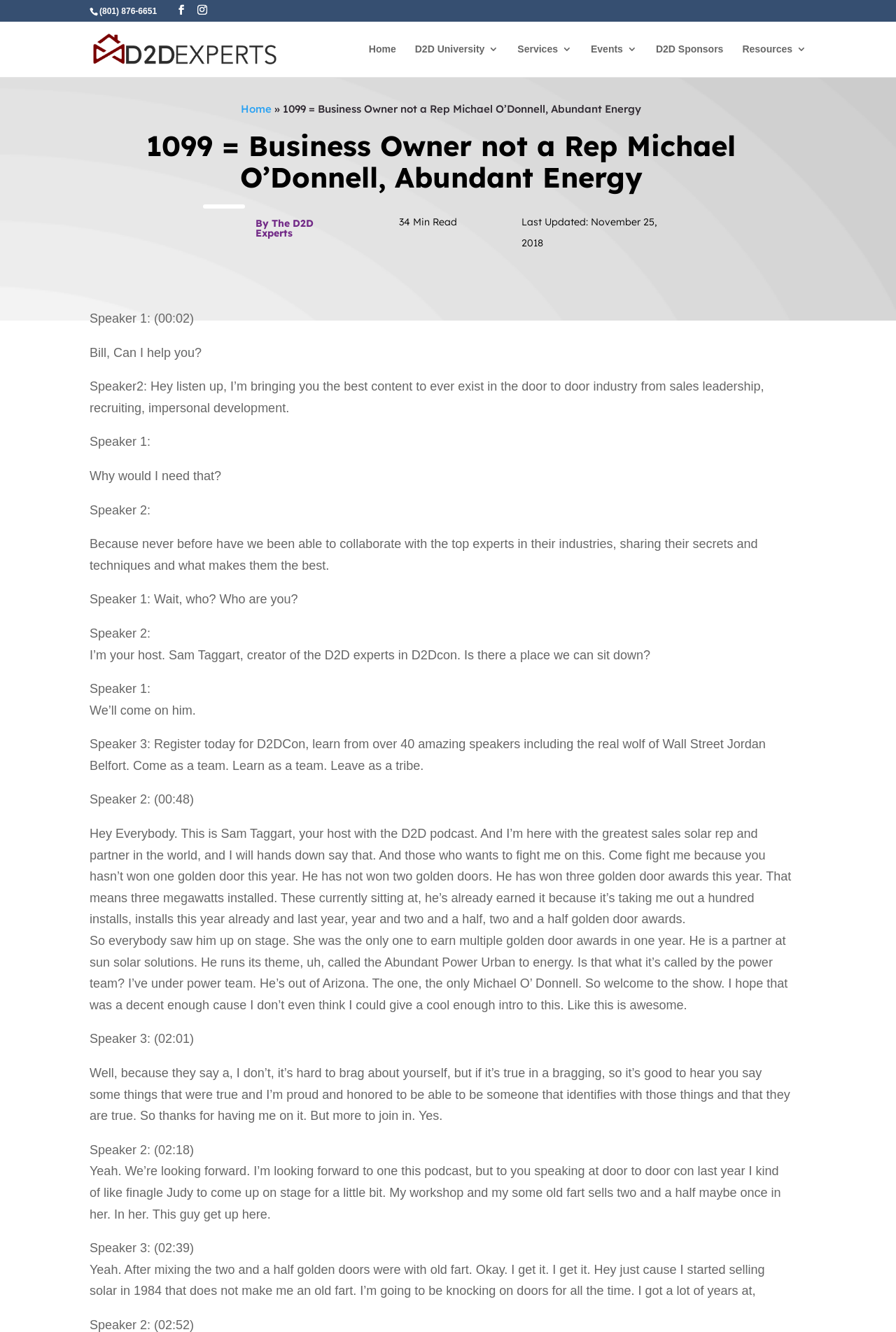Please identify the bounding box coordinates of where to click in order to follow the instruction: "Click on the Events 3 link".

[0.659, 0.033, 0.711, 0.058]